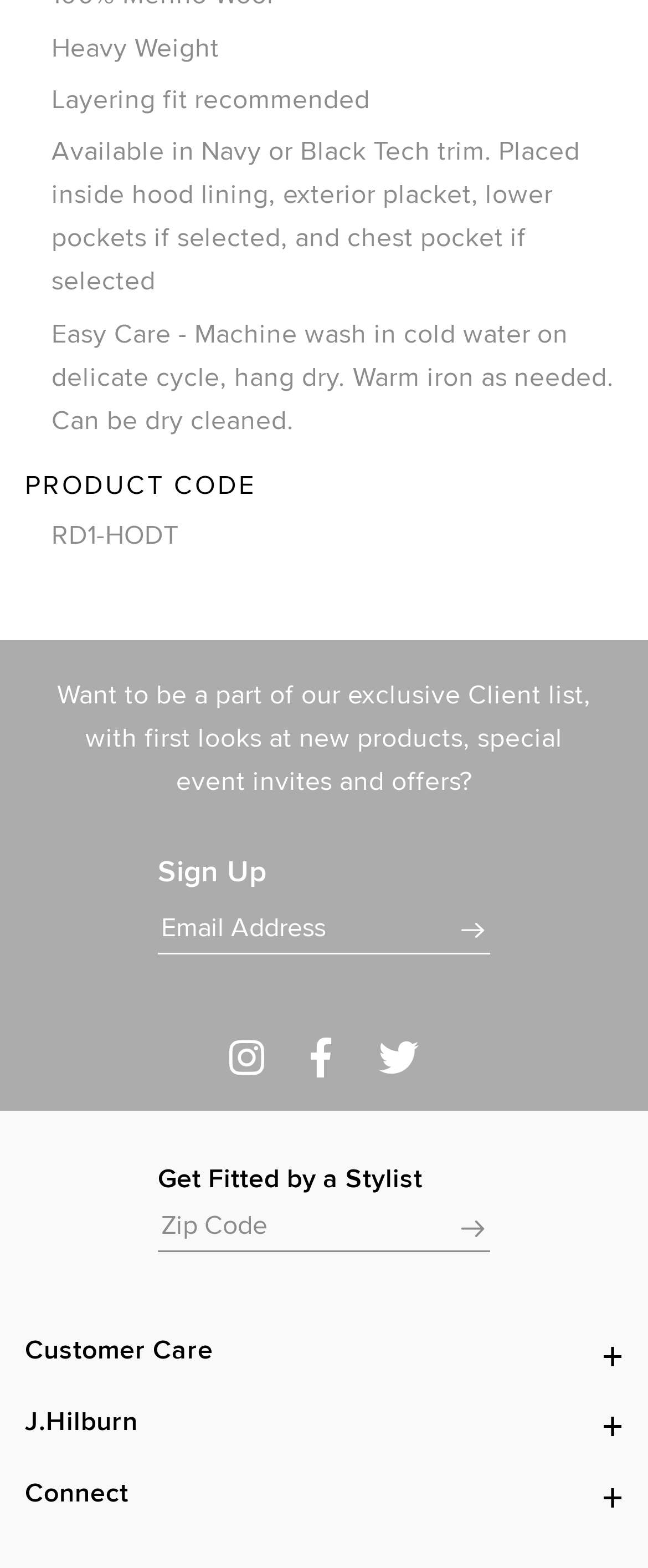Locate the bounding box for the described UI element: "Twitter". Ensure the coordinates are four float numbers between 0 and 1, formatted as [left, top, right, bottom].

[0.585, 0.66, 0.646, 0.685]